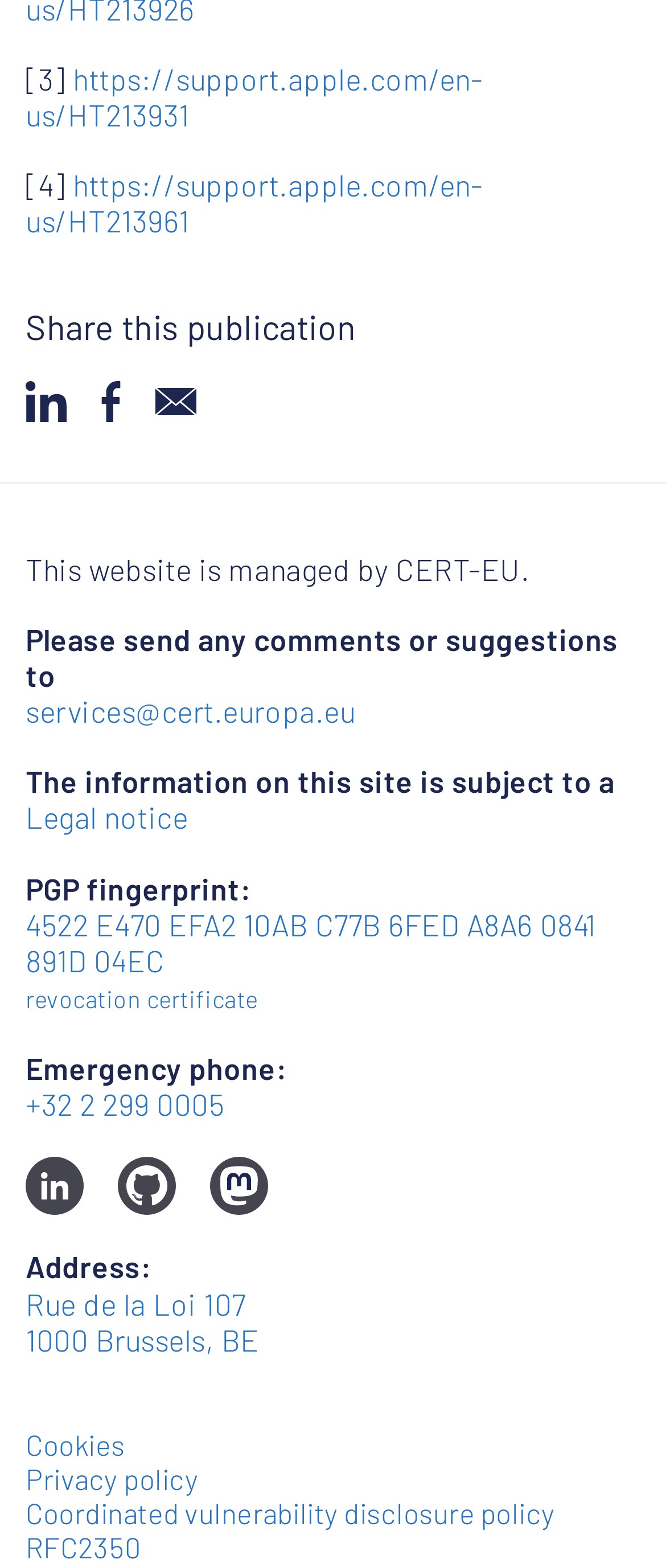Bounding box coordinates are specified in the format (top-left x, top-left y, bottom-right x, bottom-right y). All values are floating point numbers bounded between 0 and 1. Please provide the bounding box coordinate of the region this sentence describes: Privacy policy

[0.038, 0.92, 0.962, 0.942]